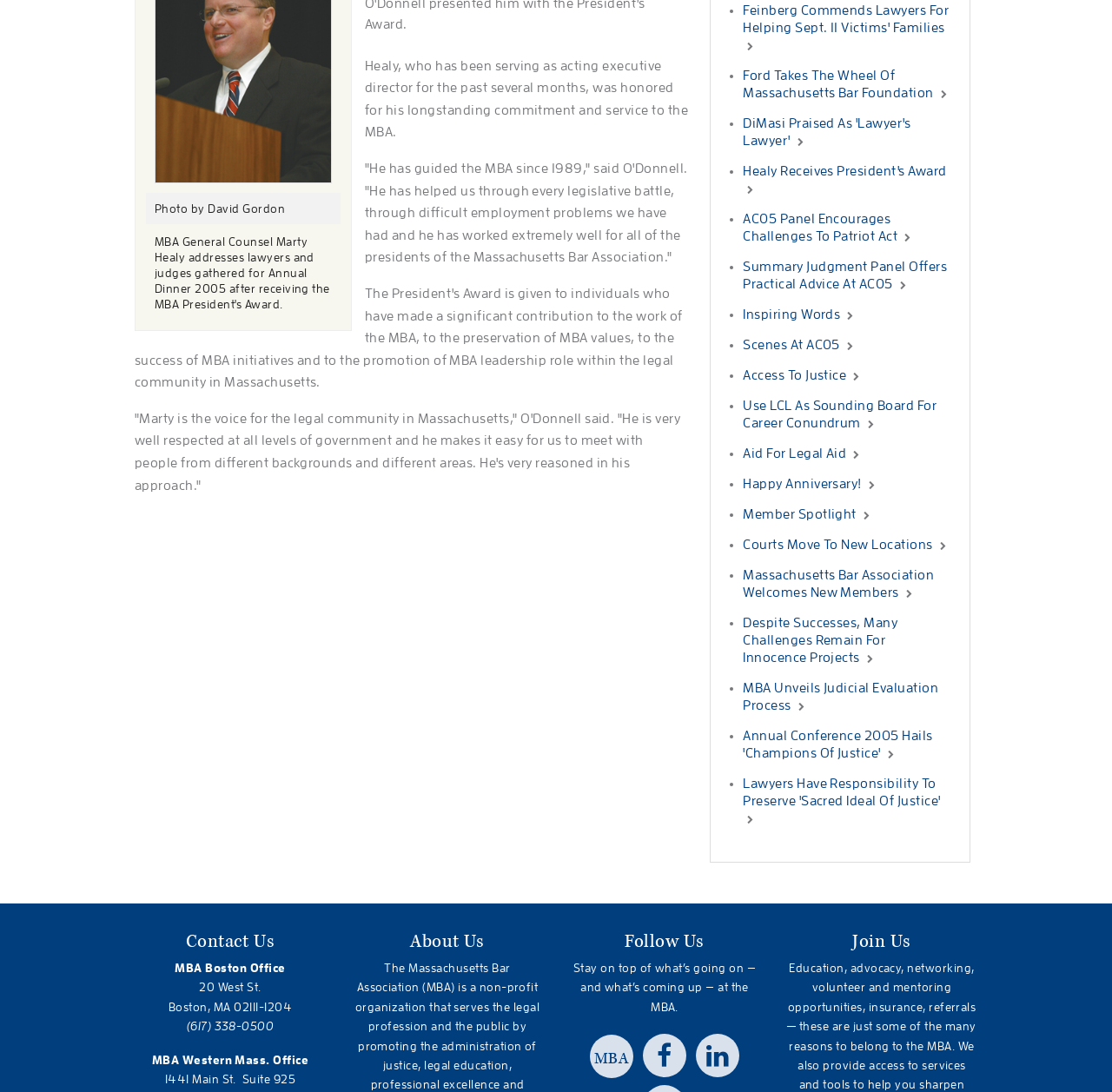Using the webpage screenshot, locate the HTML element that fits the following description and provide its bounding box: "Aid for legal aid".

[0.668, 0.409, 0.764, 0.422]